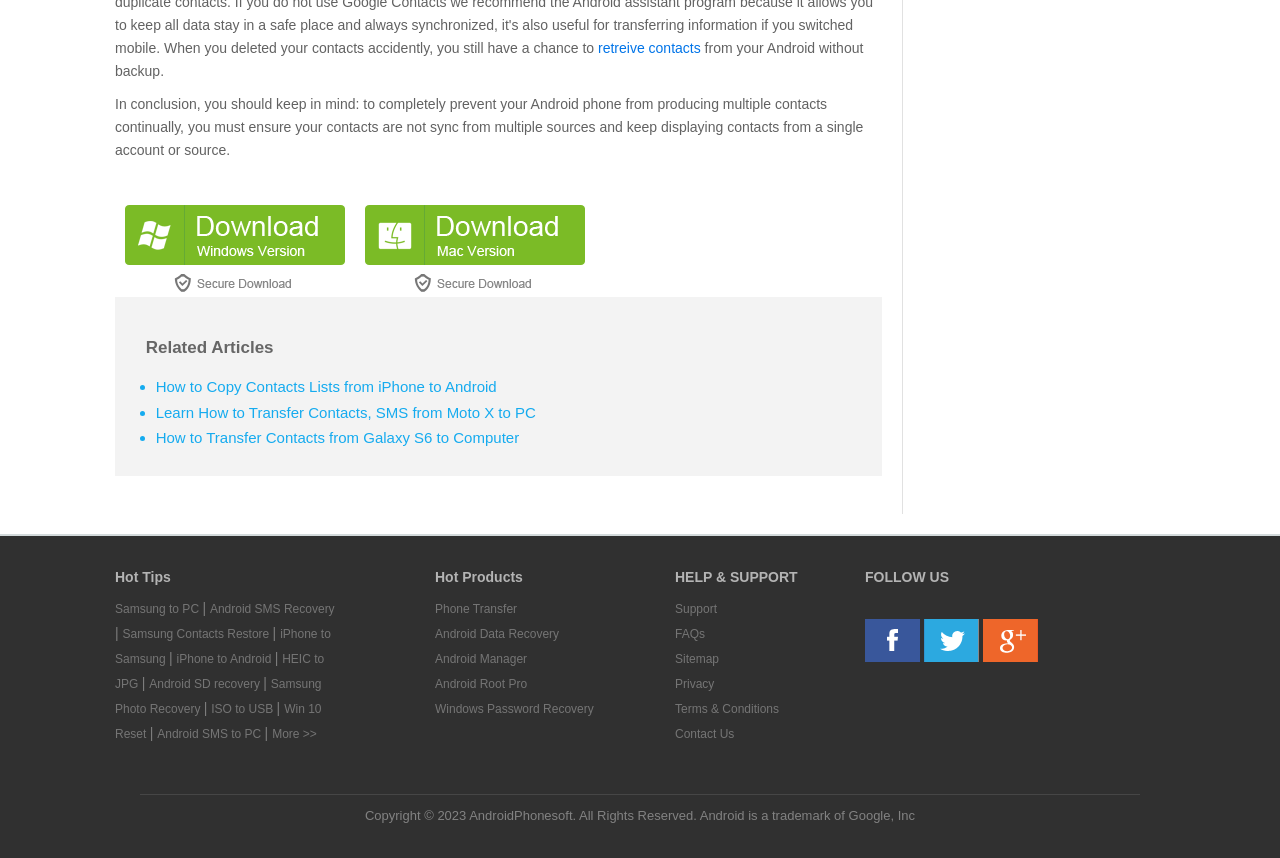Using details from the image, please answer the following question comprehensively:
What type of products are advertised in the 'Hot Products' section?

The 'Hot Products' section appears to be advertising various software products related to Android device management, including phone transfer software, data recovery software, and rooting software.